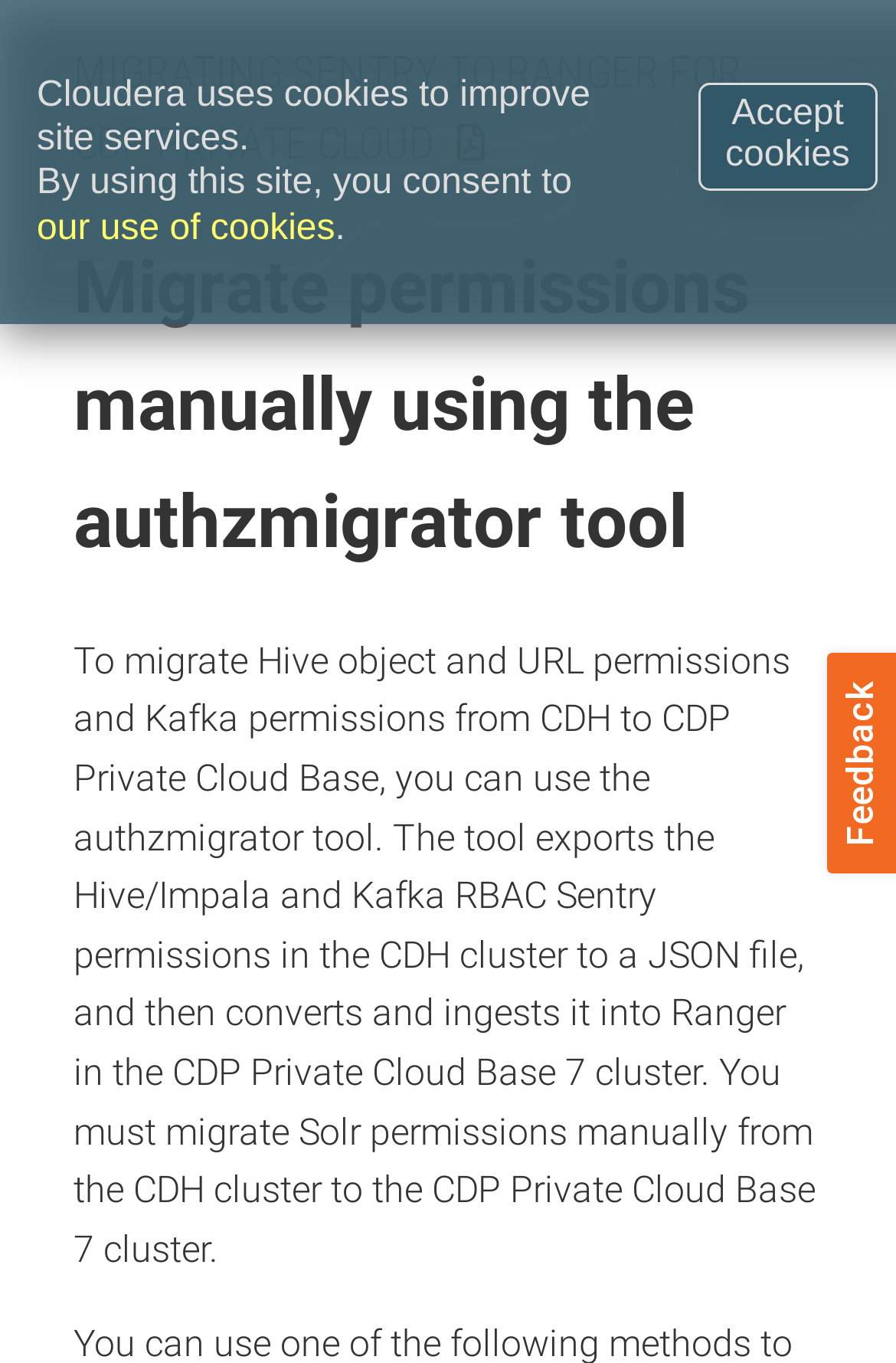Please find the bounding box for the following UI element description. Provide the coordinates in (top-left x, top-left y, bottom-right x, bottom-right y) format, with values between 0 and 1: our use of cookies

[0.041, 0.153, 0.374, 0.181]